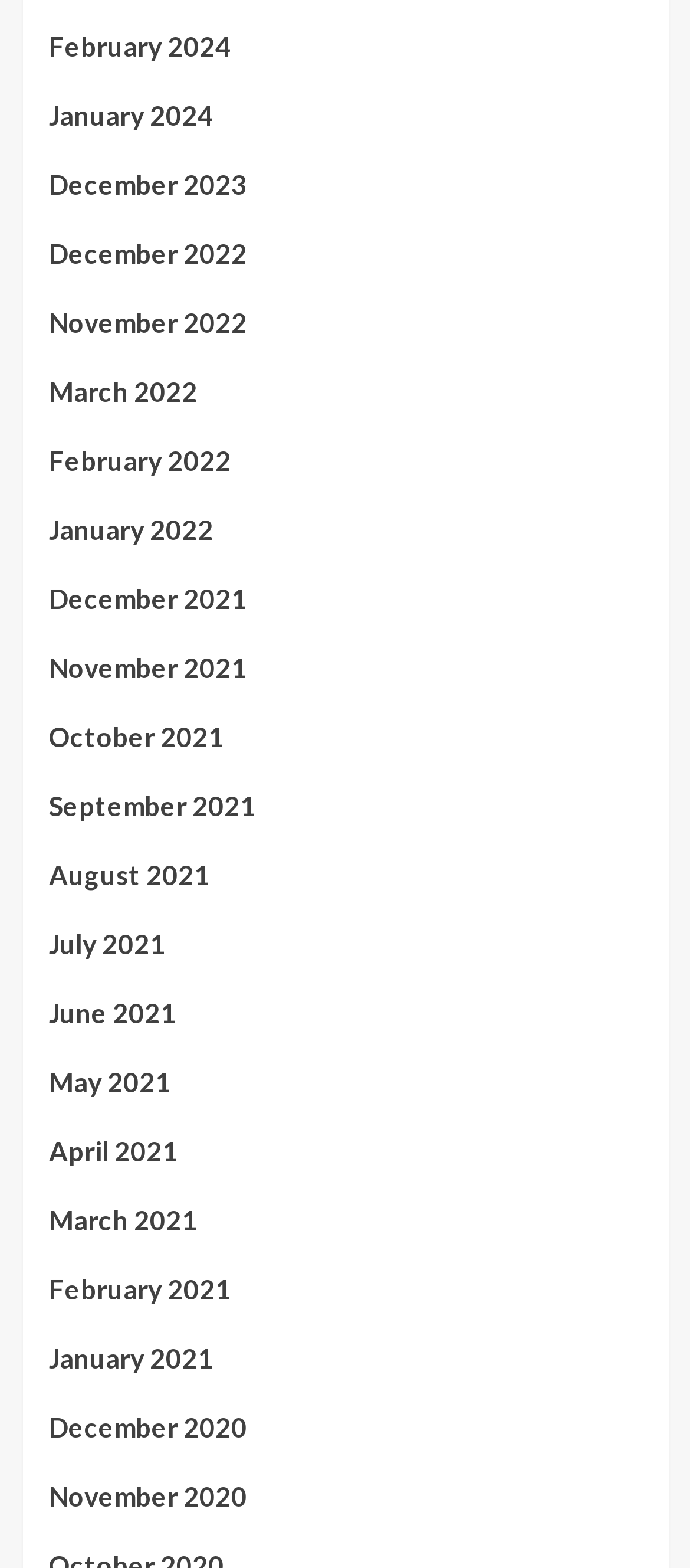Identify the bounding box coordinates of the element to click to follow this instruction: 'Go to January 2022'. Ensure the coordinates are four float values between 0 and 1, provided as [left, top, right, bottom].

[0.071, 0.324, 0.929, 0.368]